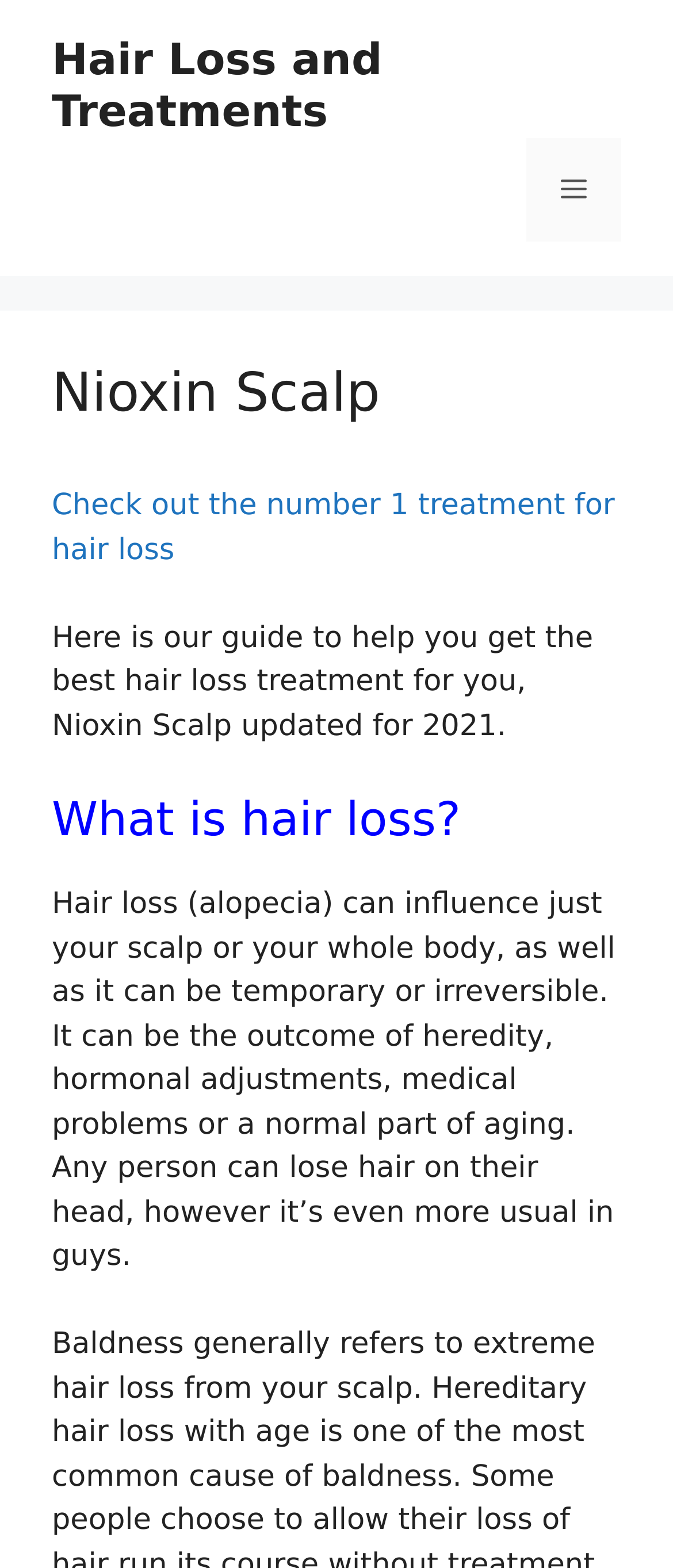Is hair loss more common in men or women?
Please answer the question with as much detail and depth as you can.

Based on the webpage content, hair loss is more common in men, as stated in the text 'Any person can lose hair on their head, however it’s even more usual in guys.'